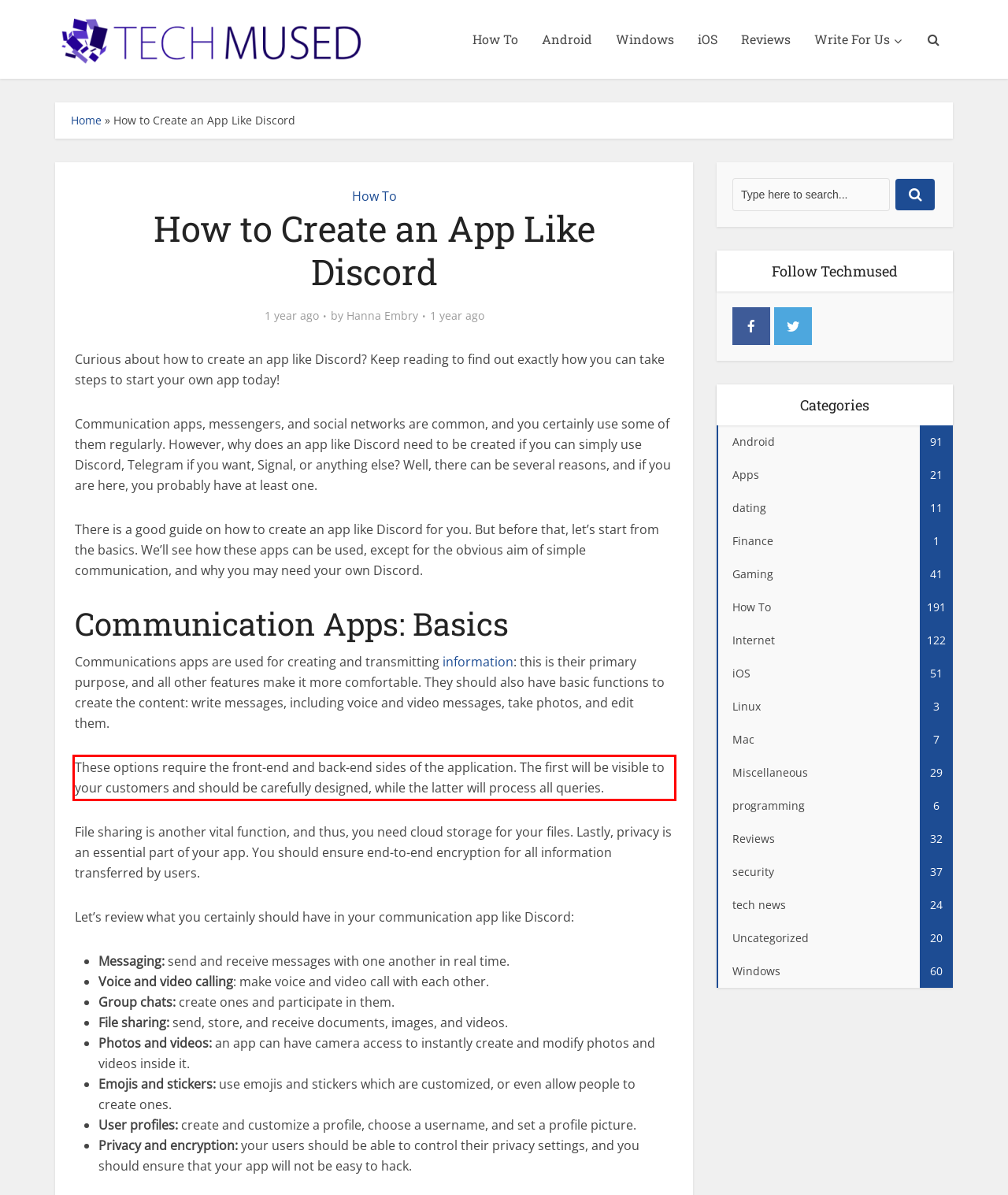Using the provided screenshot, read and generate the text content within the red-bordered area.

These options require the front-end and back-end sides of the application. The first will be visible to your customers and should be carefully designed, while the latter will process all queries.